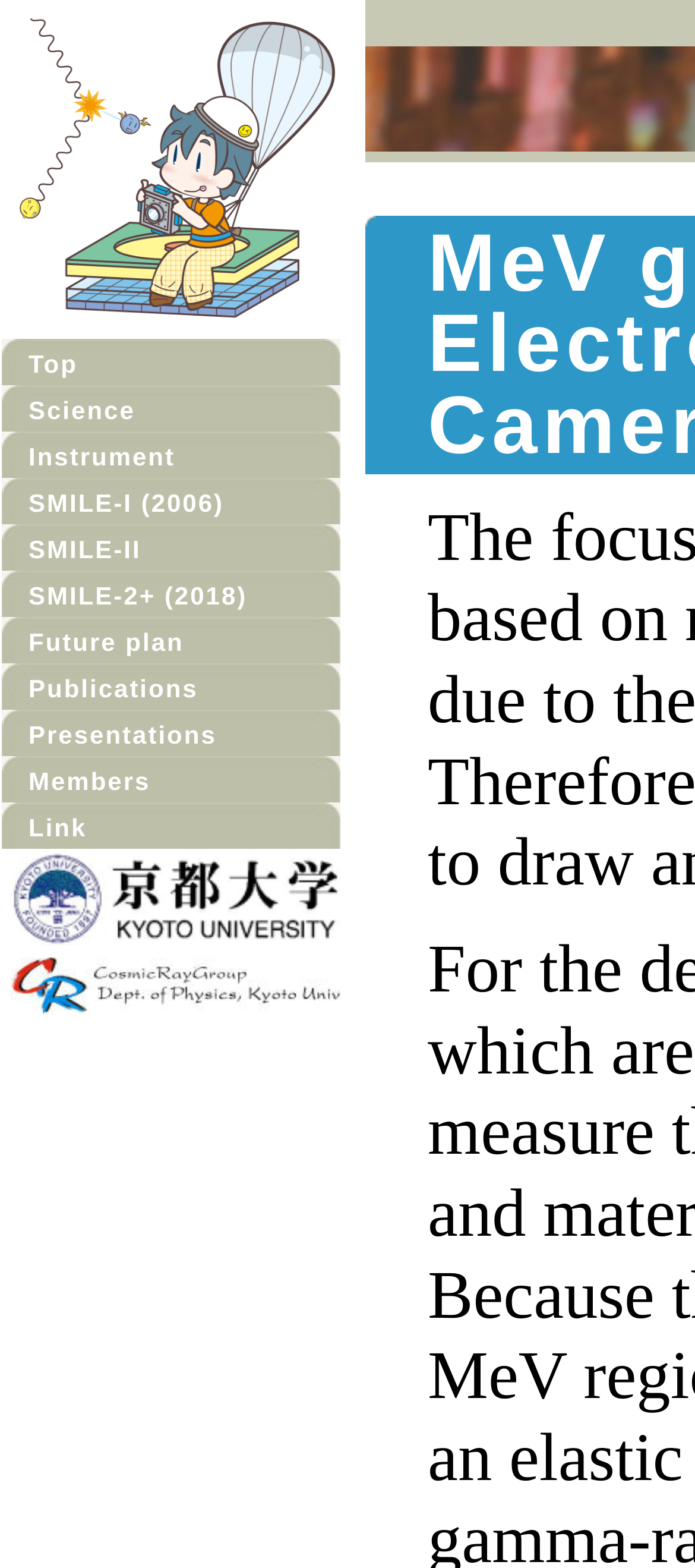Find the bounding box coordinates of the clickable area required to complete the following action: "view SMILE-I (2006) information".

[0.041, 0.312, 0.322, 0.33]